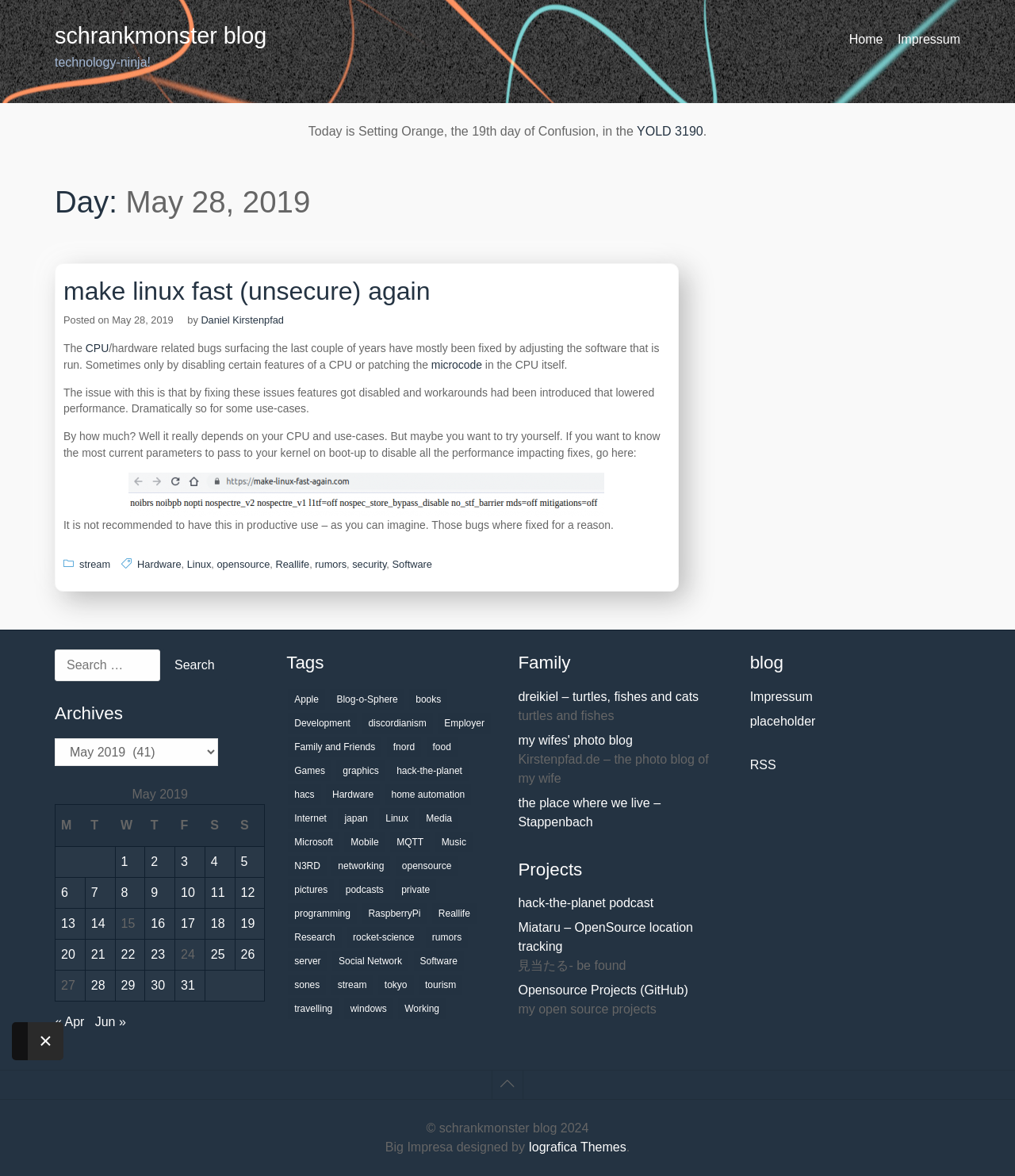What is the date of the blog post?
Use the information from the screenshot to give a comprehensive response to the question.

The date of the blog post can be found in the heading element with the text 'Day: May 28, 2019' which is located below the blog title.